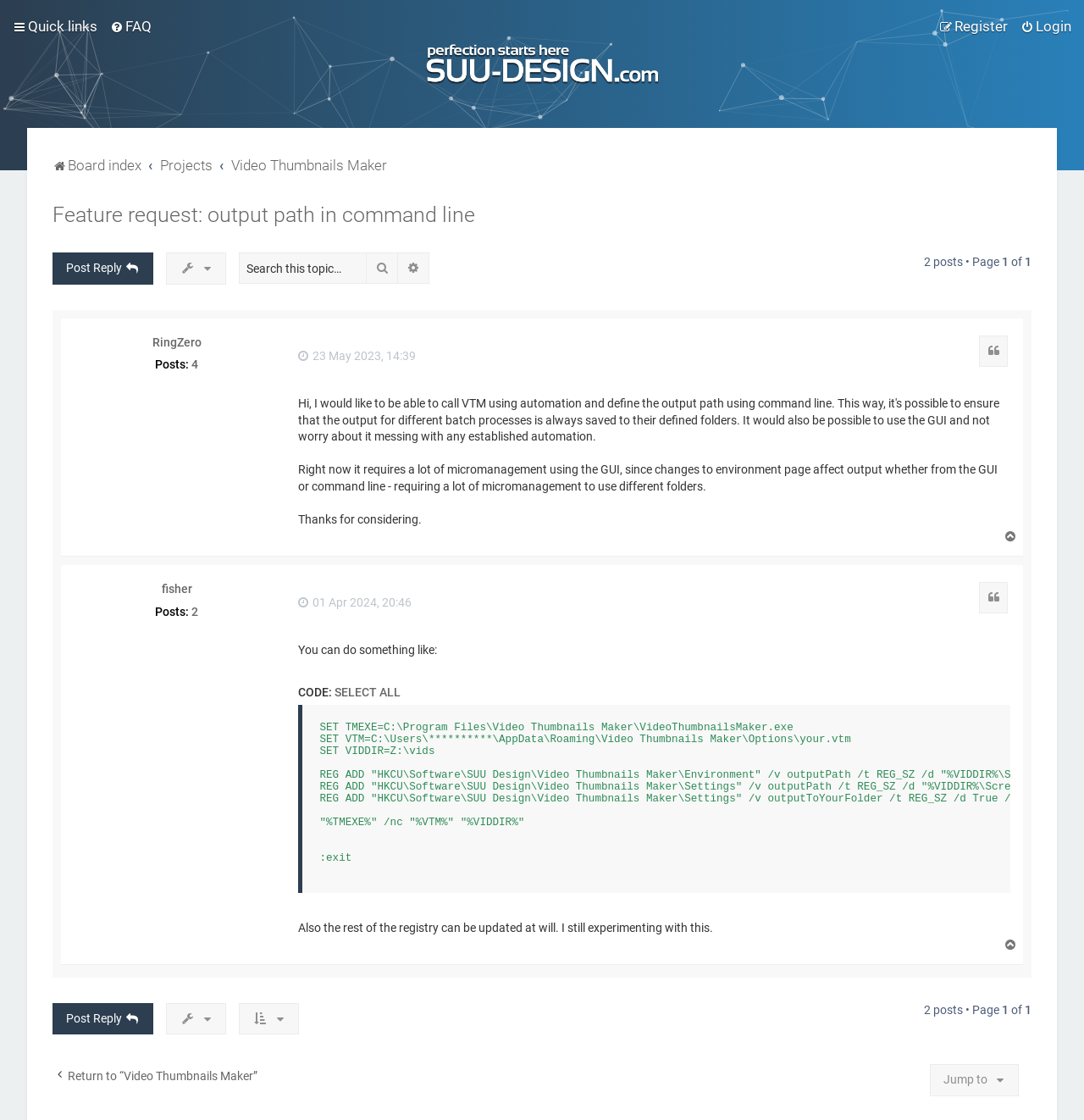Explain in detail what you observe on this webpage.

This webpage is a forum discussion page titled "Feature request: output path in command line" on the SUU-Design Forum. At the top, there is a horizontal menubar with links to "Quick links", "FAQ", "Login", and "Register". Below this, there is a link to the "SUU Design site".

The main content area is divided into two sections. The top section has a heading with the title of the discussion, followed by a link to the same title, and a "Post Reply" link. There is also a search bar with a search box, a "Search" button, and an "Advanced search" link.

The main discussion area has two posts. The first post is from "RingZero" and has a description list with the user's name and post count. The post content discusses the need for a feature to set the output path in the command line, citing the current requirement for micromanagement using the GUI. The post ends with a "Thanks for considering" message.

The second post is from "fisher" and has a similar description list with the user's name and post count. The post content provides a solution to the problem, including a code snippet with registry updates and command-line instructions. The post also mentions that the rest of the registry can be updated at will.

At the bottom of the page, there are links to "Top", "Post Reply", "Topic tools", and "Display and sorting options". There is also a pagination indicator showing "2 posts • Page" with a link to the next page. Finally, there is a link to "Return to “Video Thumbnails Maker”" and a "Jump to" dropdown menu.